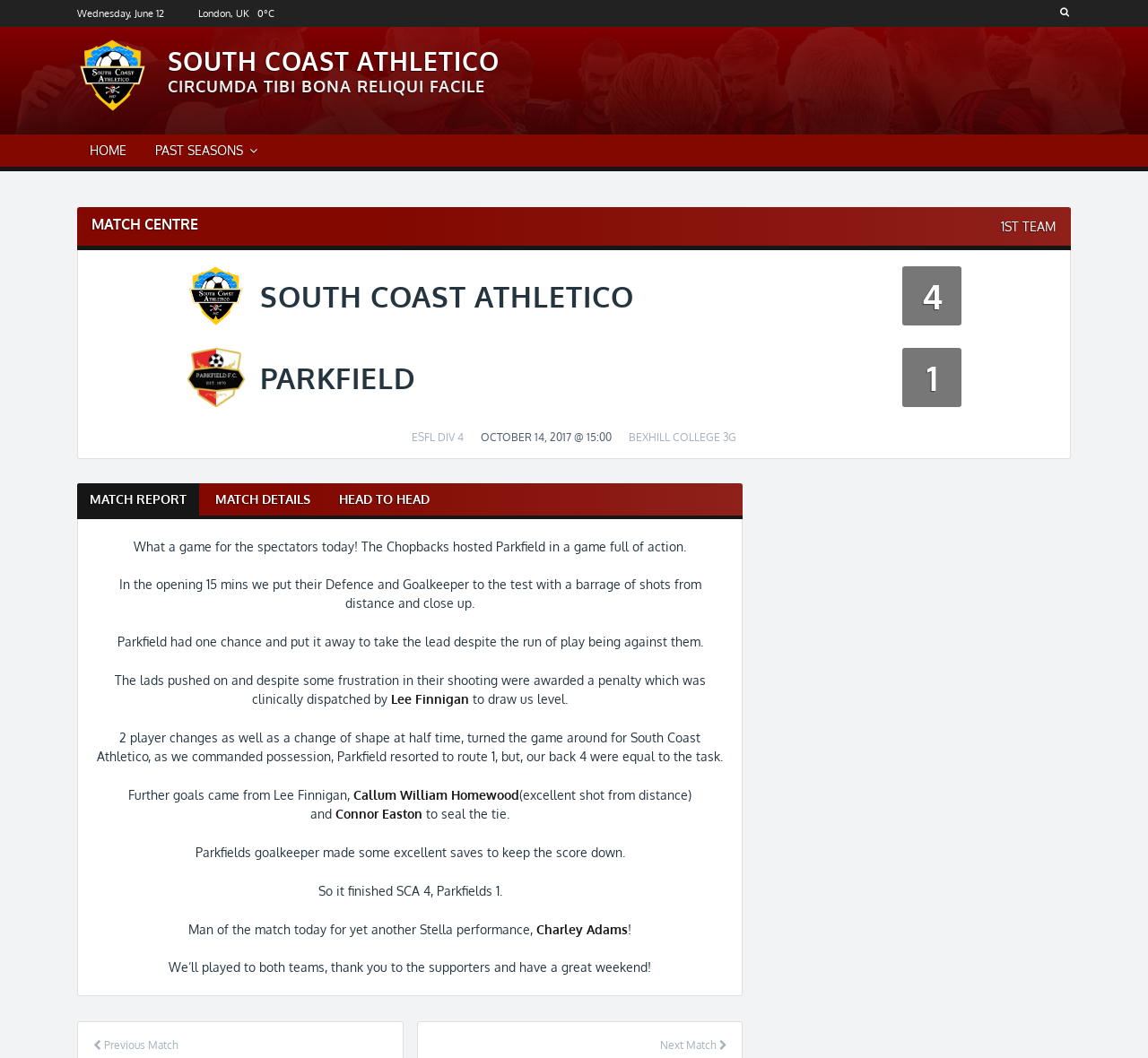Using the webpage screenshot, locate the HTML element that fits the following description and provide its bounding box: "Home".

[0.067, 0.127, 0.121, 0.158]